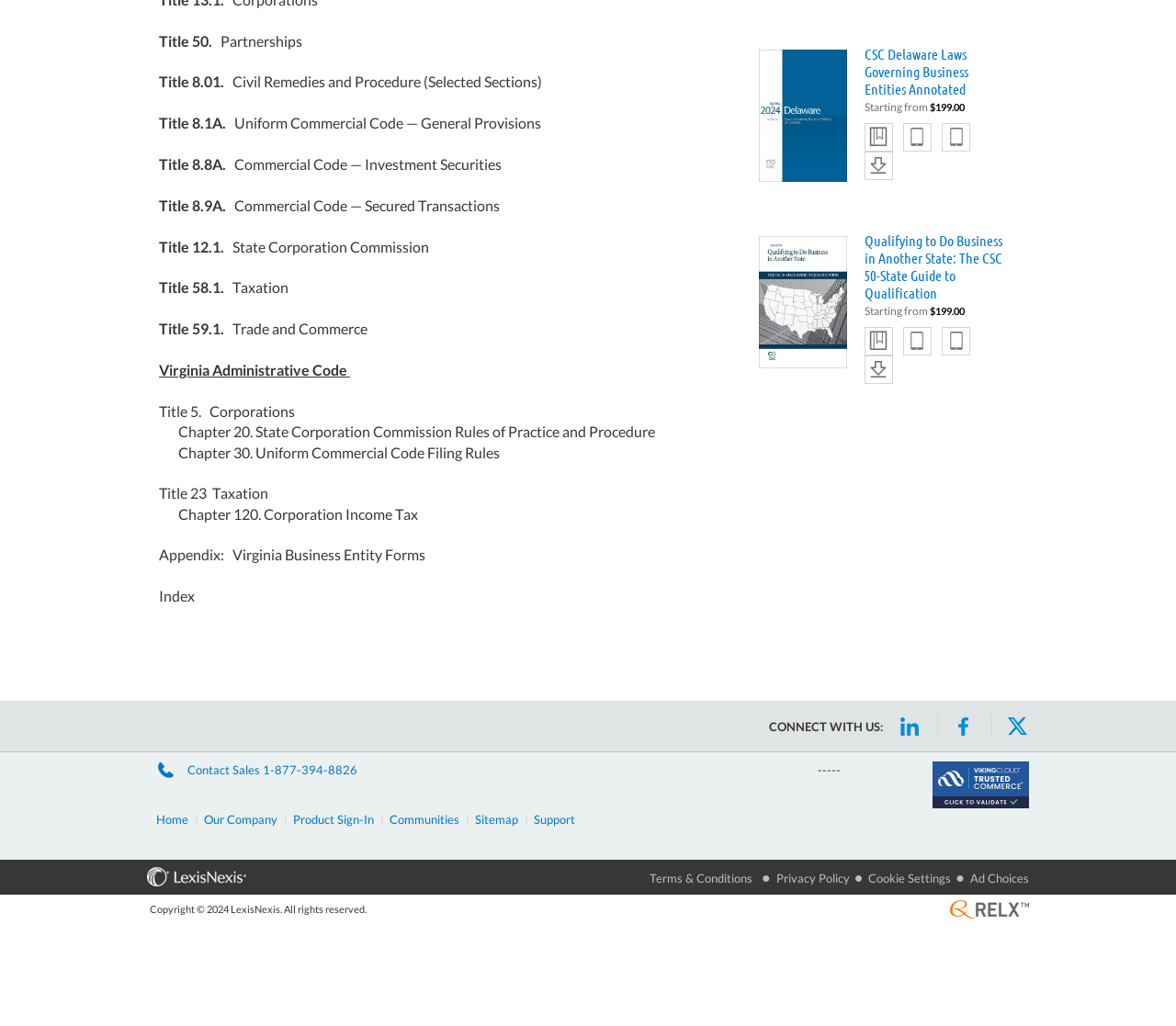Calculate the bounding box coordinates for the UI element based on the following description: "Support". Ensure the coordinates are four float numbers between 0 and 1, i.e., [left, top, right, bottom].

[0.454, 0.791, 0.489, 0.805]